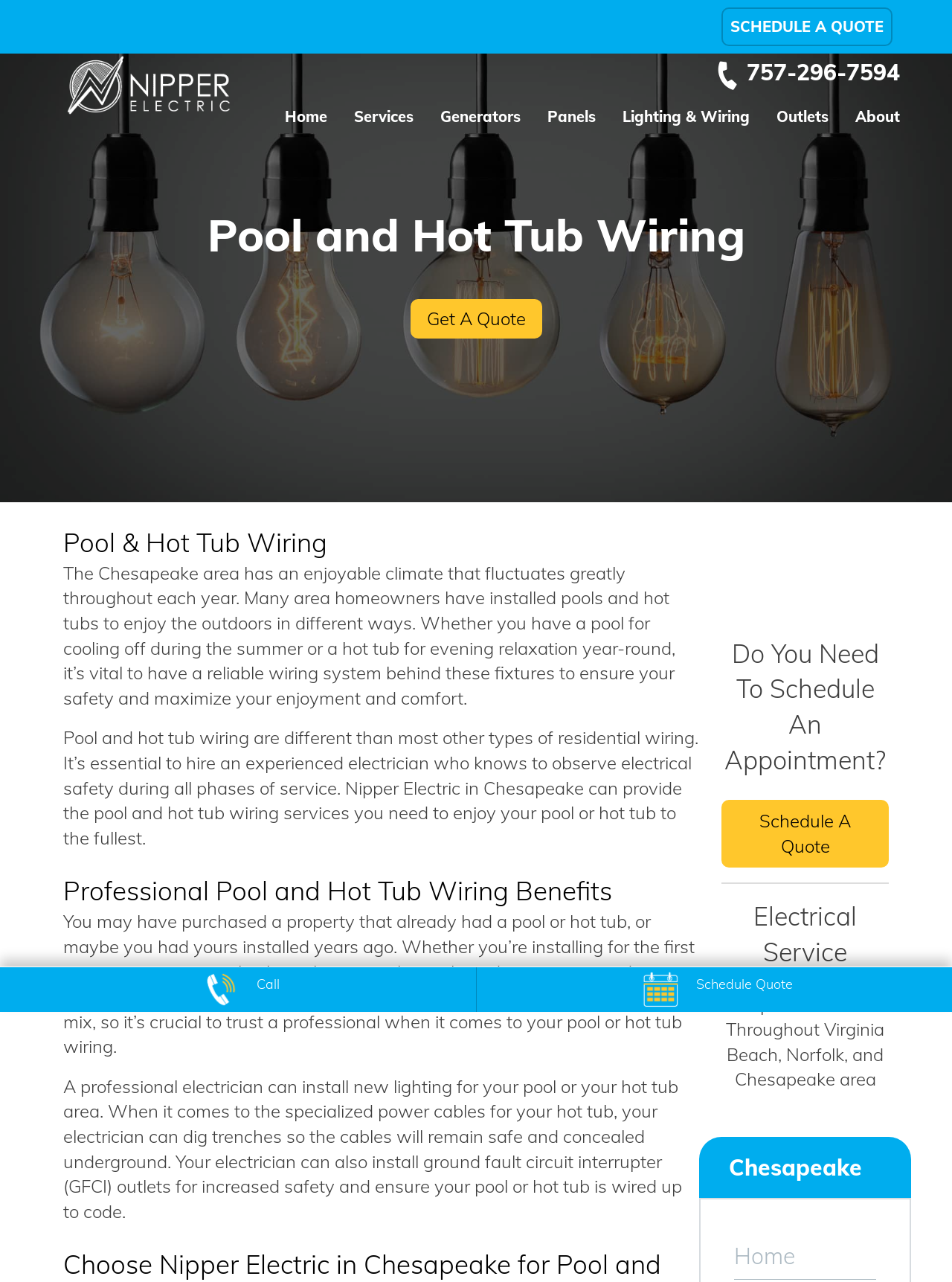Locate the bounding box coordinates for the element described below: "Schedule A Quote". The coordinates must be four float values between 0 and 1, formatted as [left, top, right, bottom].

[0.758, 0.624, 0.934, 0.677]